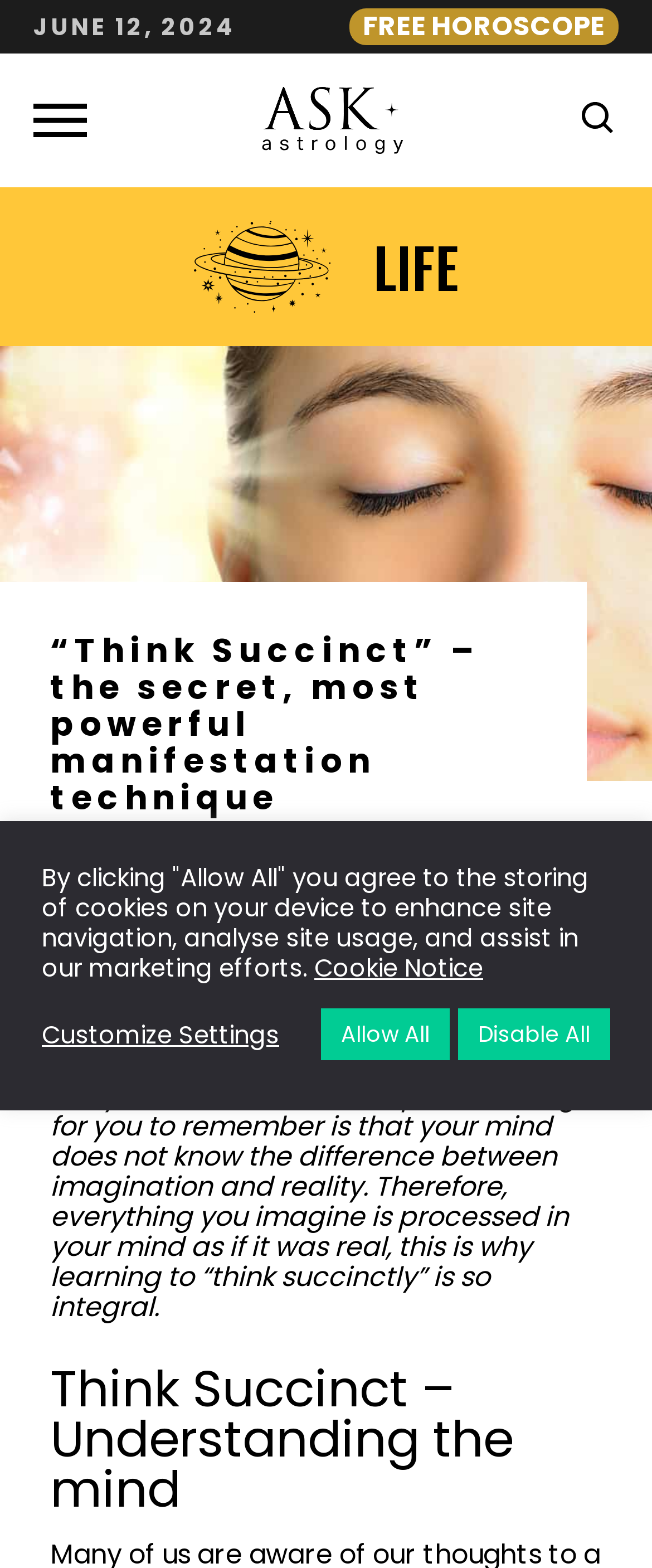Answer the question below using just one word or a short phrase: 
What is the relationship between imagination and reality in the mind?

no difference